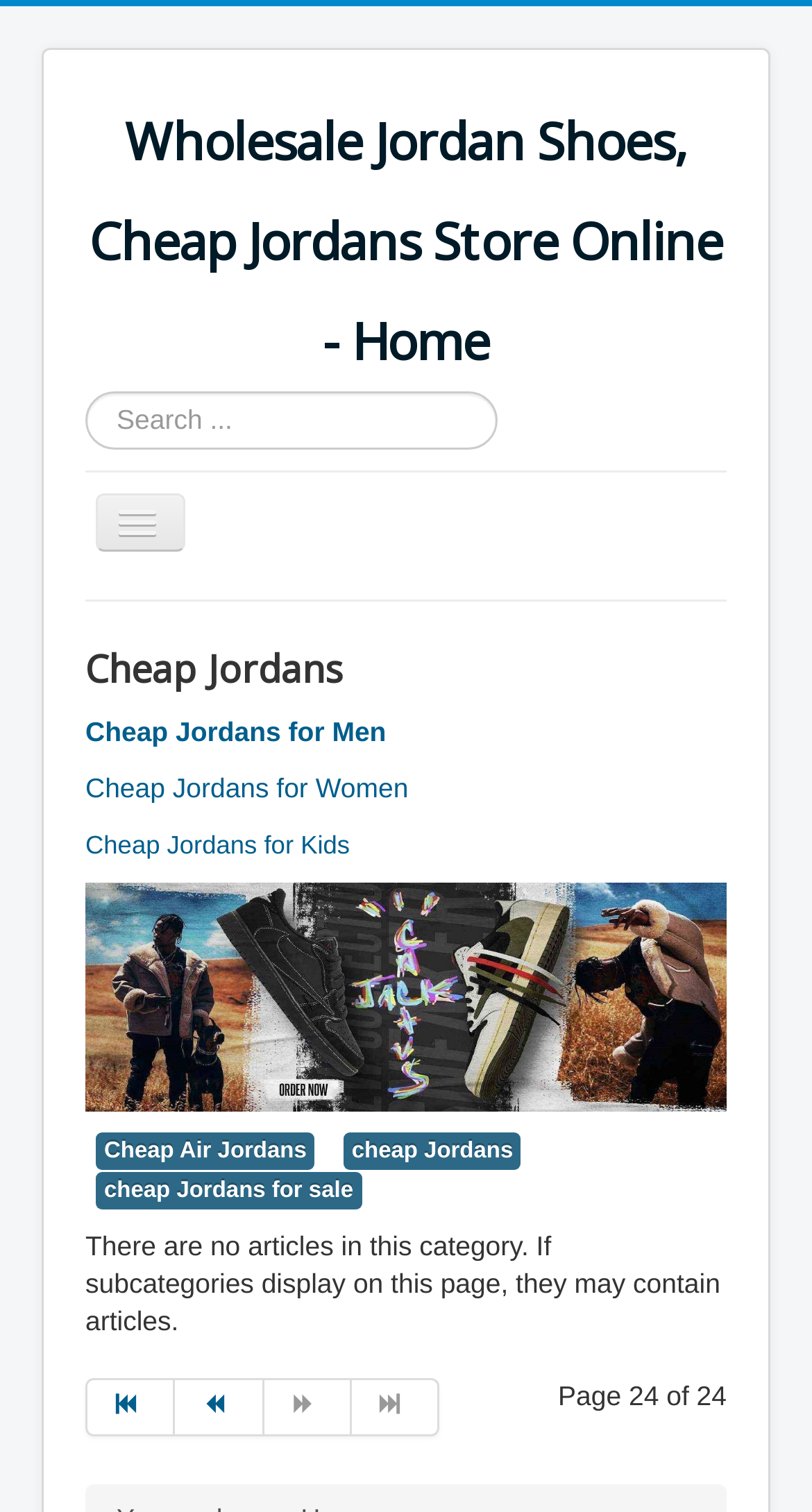How many subcategories are listed under 'Cheap Jordans'?
Please answer the question as detailed as possible.

Under the 'Cheap Jordans' heading, there are three subcategory links listed: 'Cheap Jordans for Men', 'Cheap Jordans for Women', and 'Cheap Jordans for Kids'.